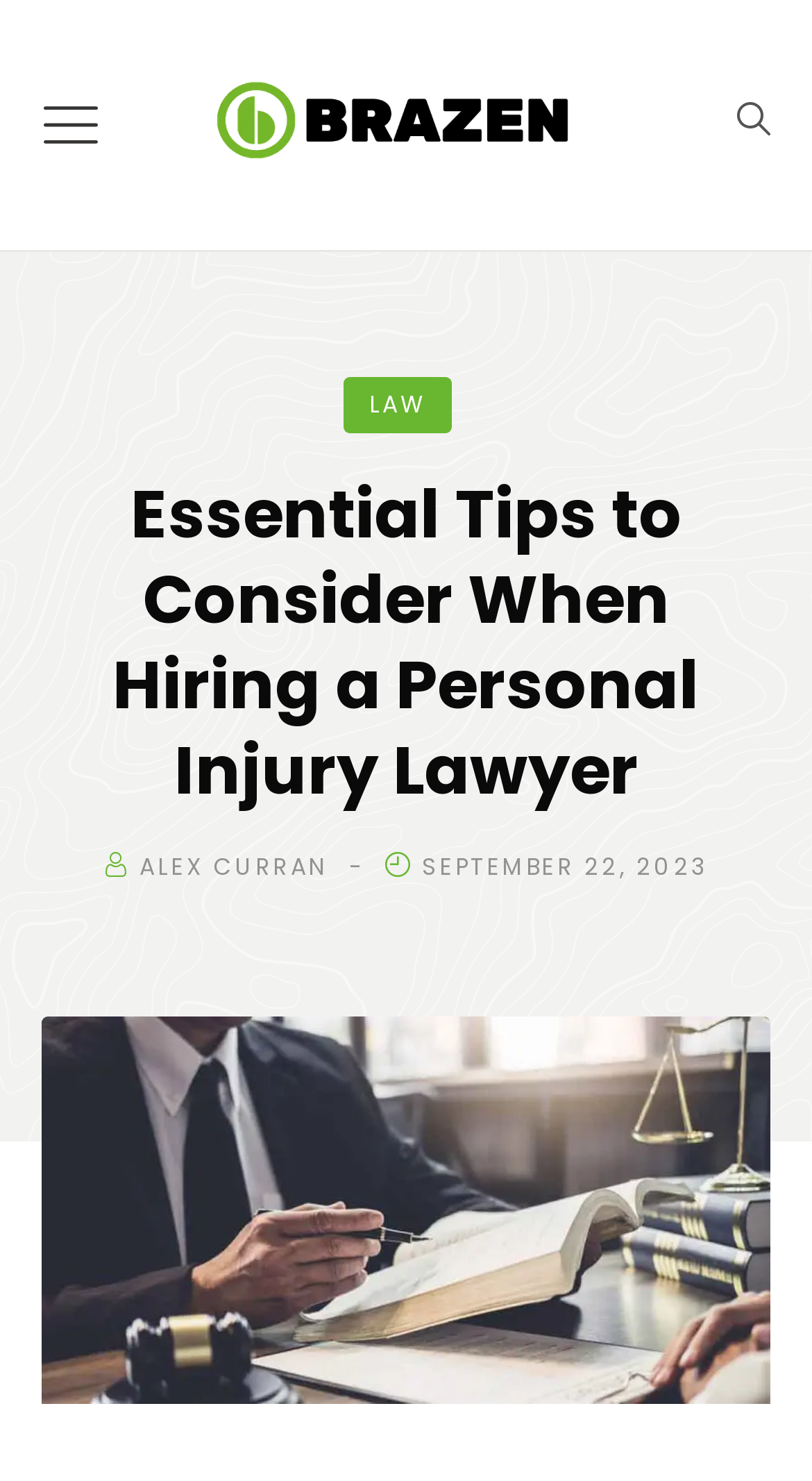Please examine the image and answer the question with a detailed explanation:
What is the category of the article?

I found the category of the article by looking at the link element with the text 'LAW' which is located at the top of the webpage and is associated with an icon.